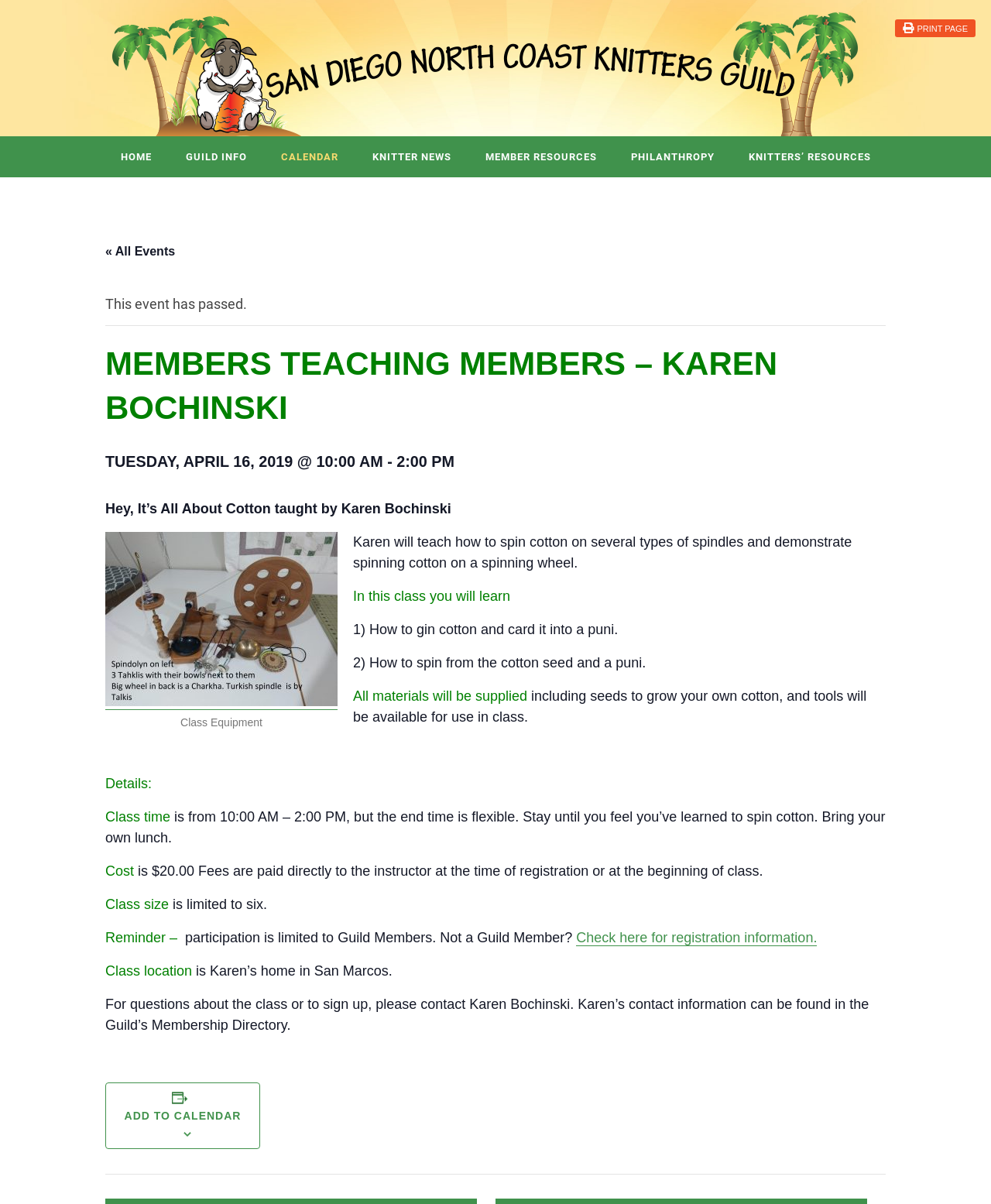Identify the bounding box coordinates of the part that should be clicked to carry out this instruction: "Click on Table Of Contents".

None